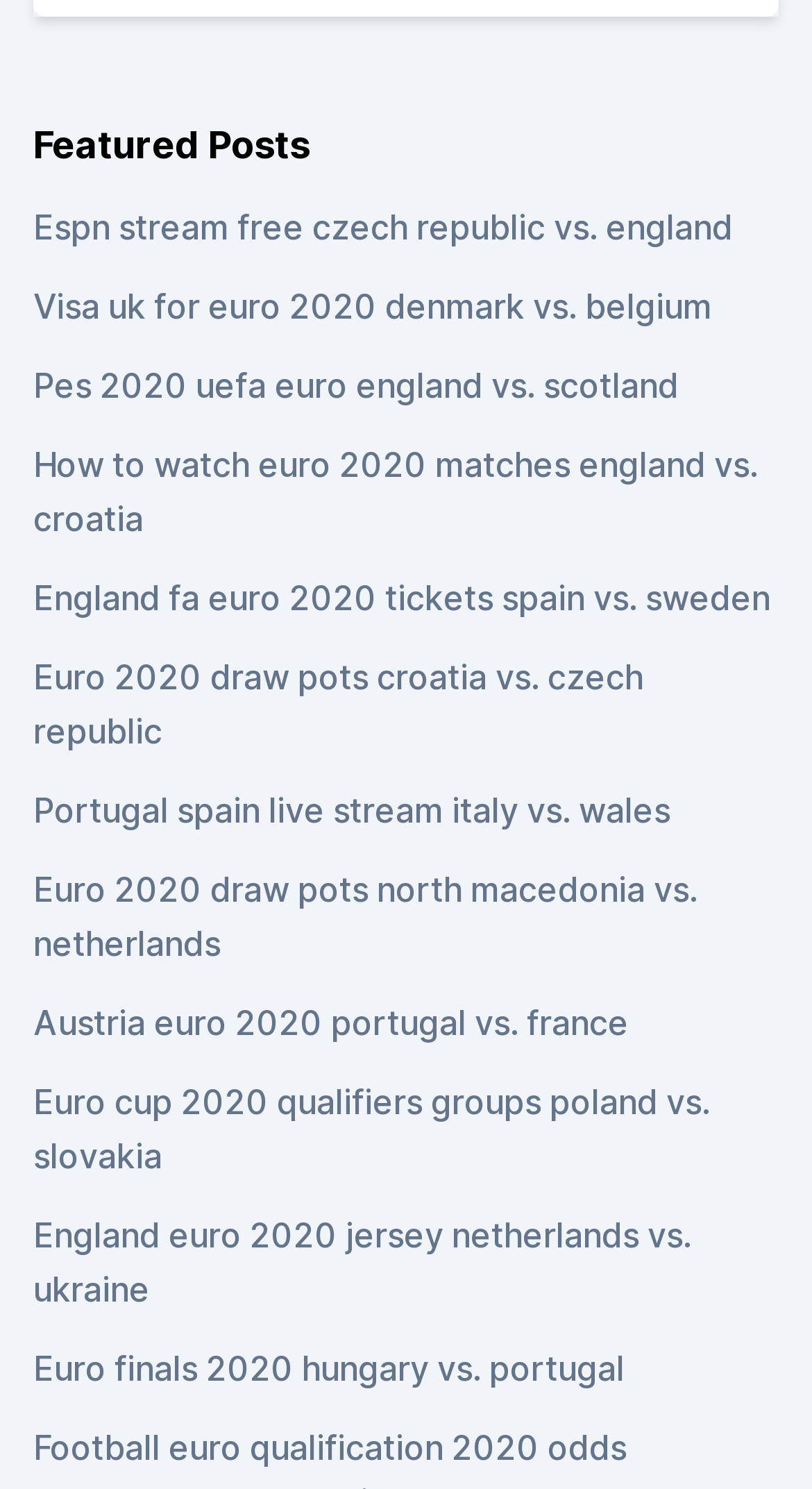What type of content is featured on the webpage?
Using the screenshot, give a one-word or short phrase answer.

Links